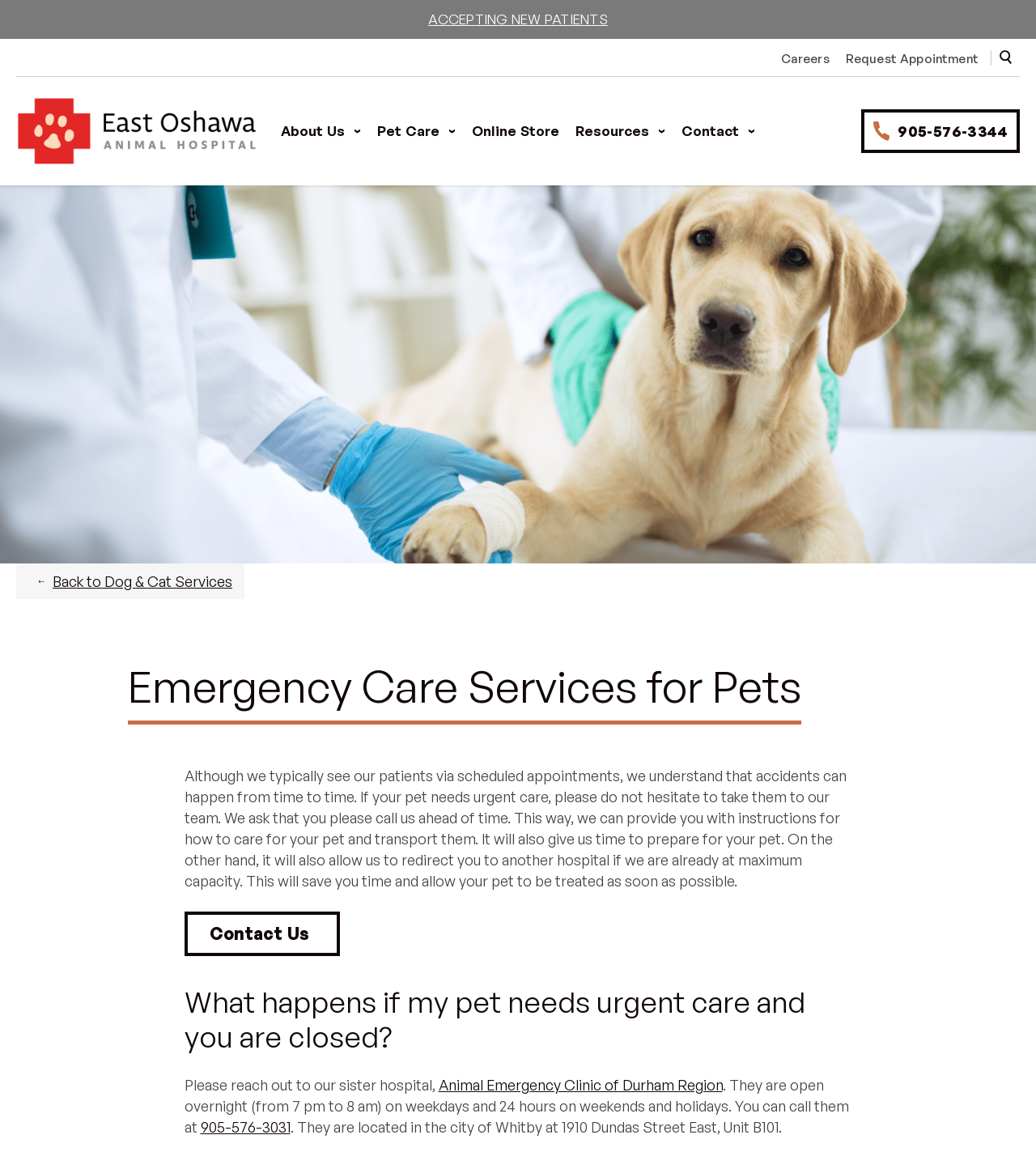Kindly provide the bounding box coordinates of the section you need to click on to fulfill the given instruction: "Search for something".

[0.961, 0.043, 0.98, 0.057]